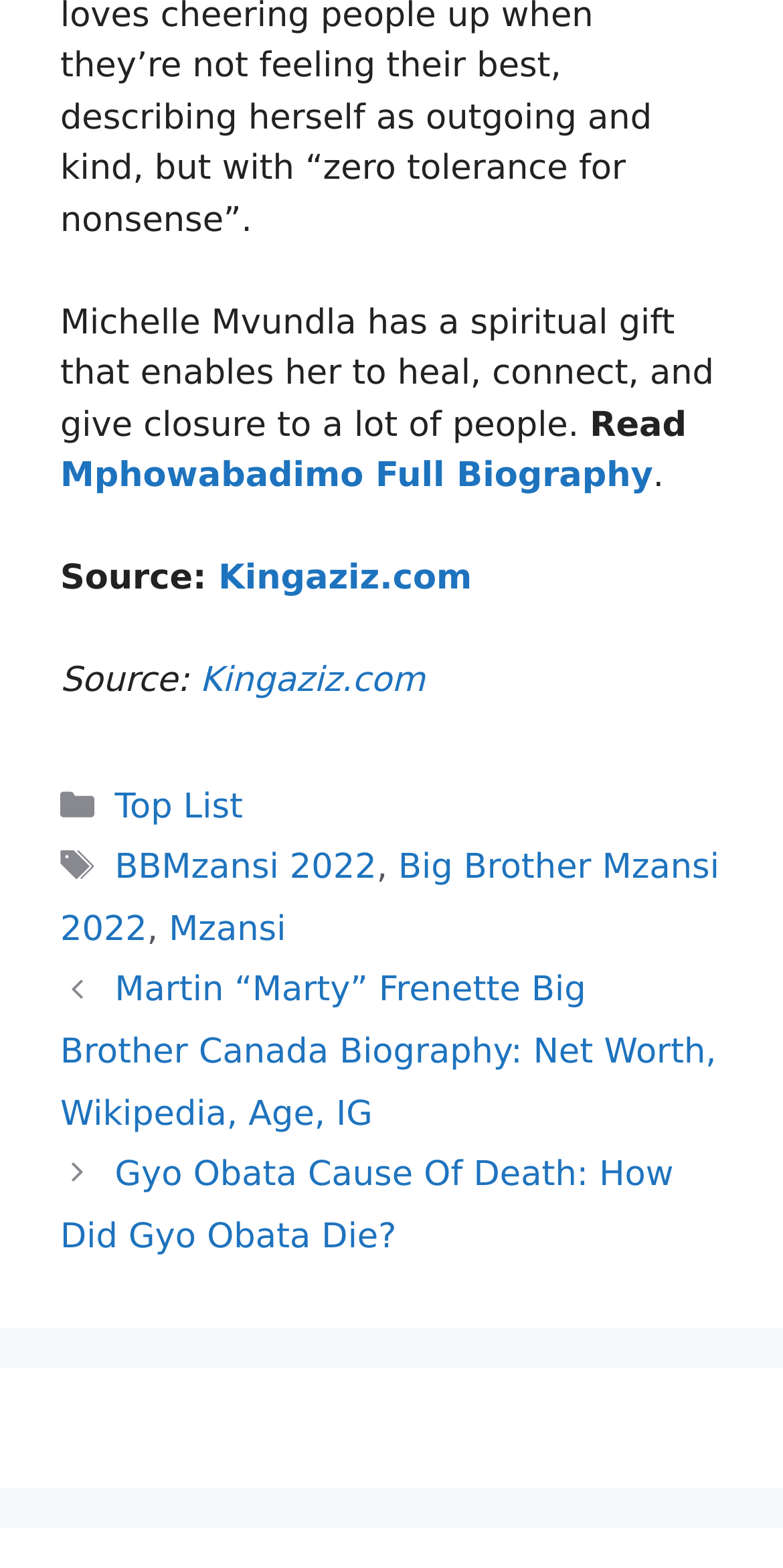Find the bounding box coordinates of the clickable area that will achieve the following instruction: "Go to Kingaziz.com".

[0.279, 0.356, 0.603, 0.382]